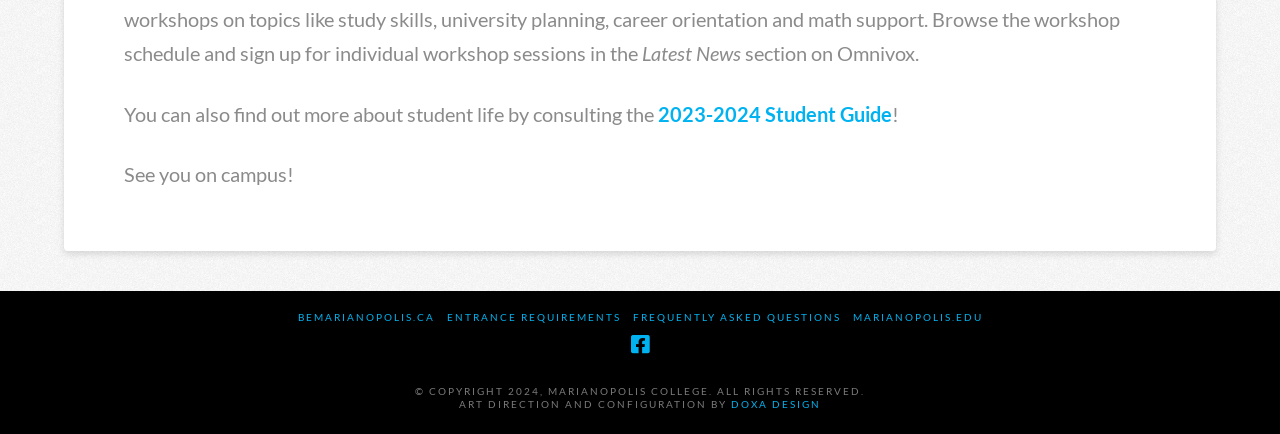Utilize the information from the image to answer the question in detail:
What is the name of the student guide?

The answer can be found by looking at the link element with the text '2023-2024 Student Guide' which is located at the top of the webpage, indicating that it is a relevant resource for students.